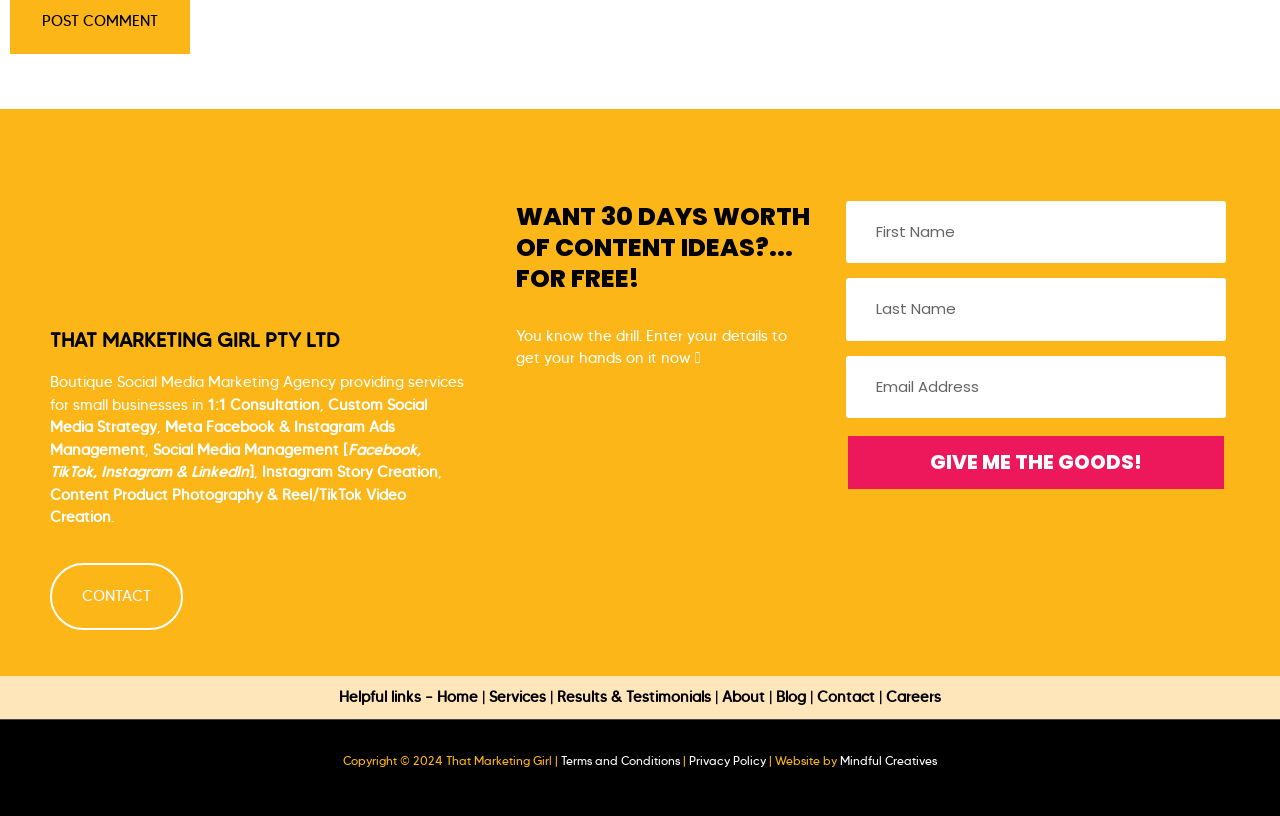What is the name of the marketing agency?
Use the information from the screenshot to give a comprehensive response to the question.

The name of the marketing agency can be found in the heading element 'THAT MARKETING GIRL PTY LTD' with bounding box coordinates [0.039, 0.403, 0.364, 0.43]. This suggests that the agency's name is 'That Marketing Girl'.